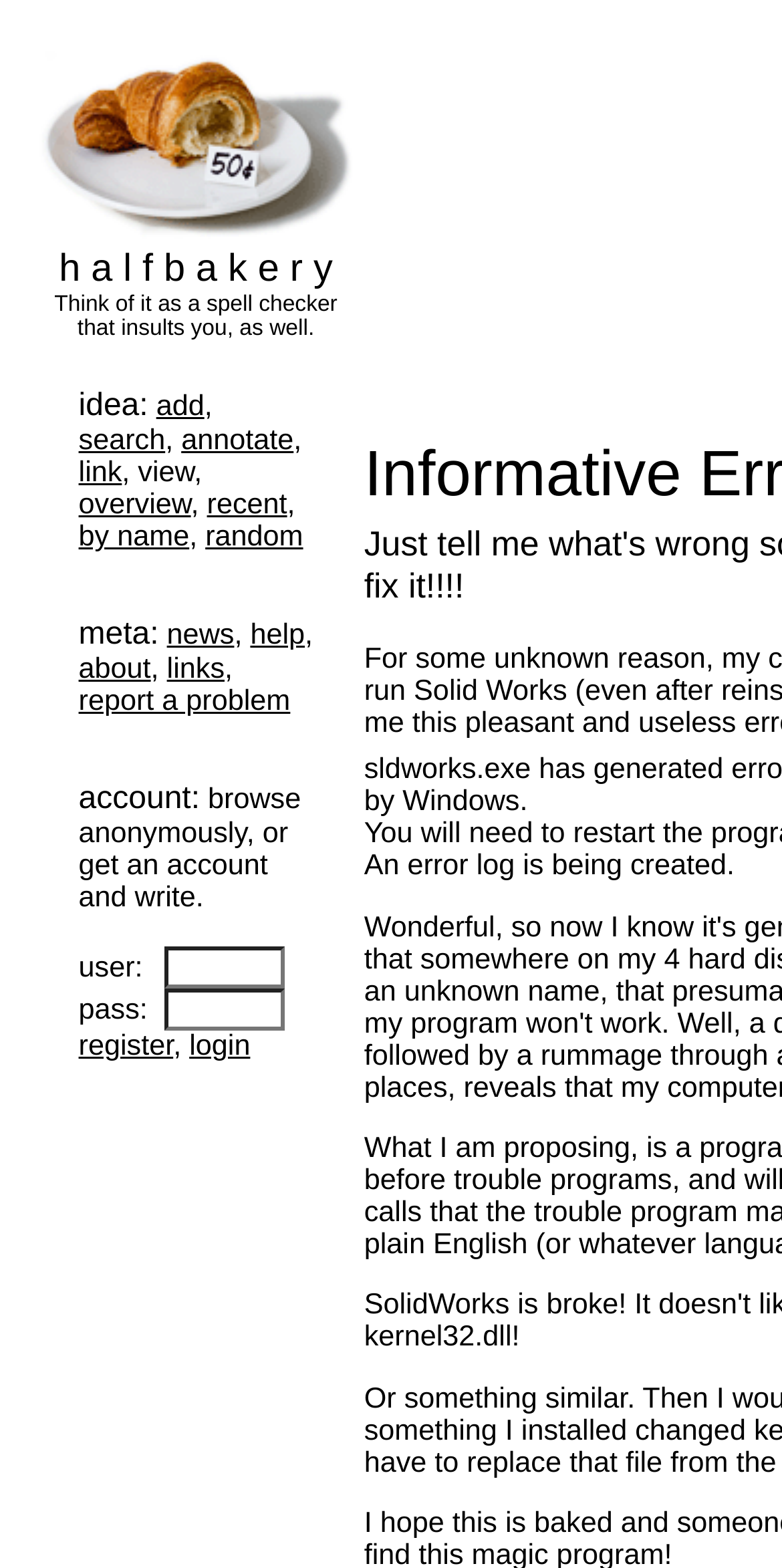Locate the bounding box coordinates of the element to click to perform the following action: 'register an account'. The coordinates should be given as four float values between 0 and 1, in the form of [left, top, right, bottom].

[0.1, 0.658, 0.222, 0.678]